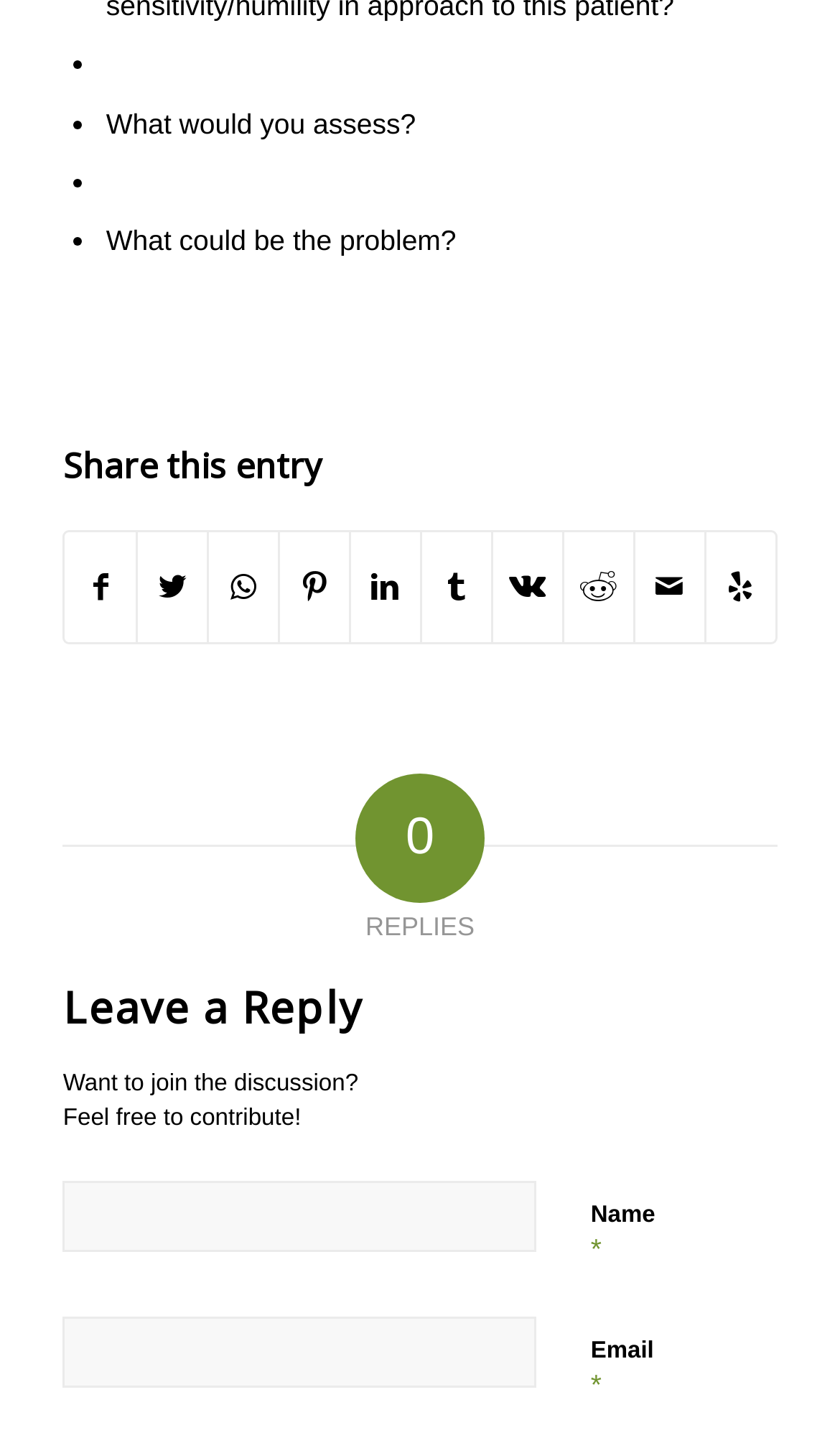Specify the bounding box coordinates (top-left x, top-left y, bottom-right x, bottom-right y) of the UI element in the screenshot that matches this description: parent_node: Email * aria-describedby="email-notes" name="email"

[0.075, 0.916, 0.639, 0.965]